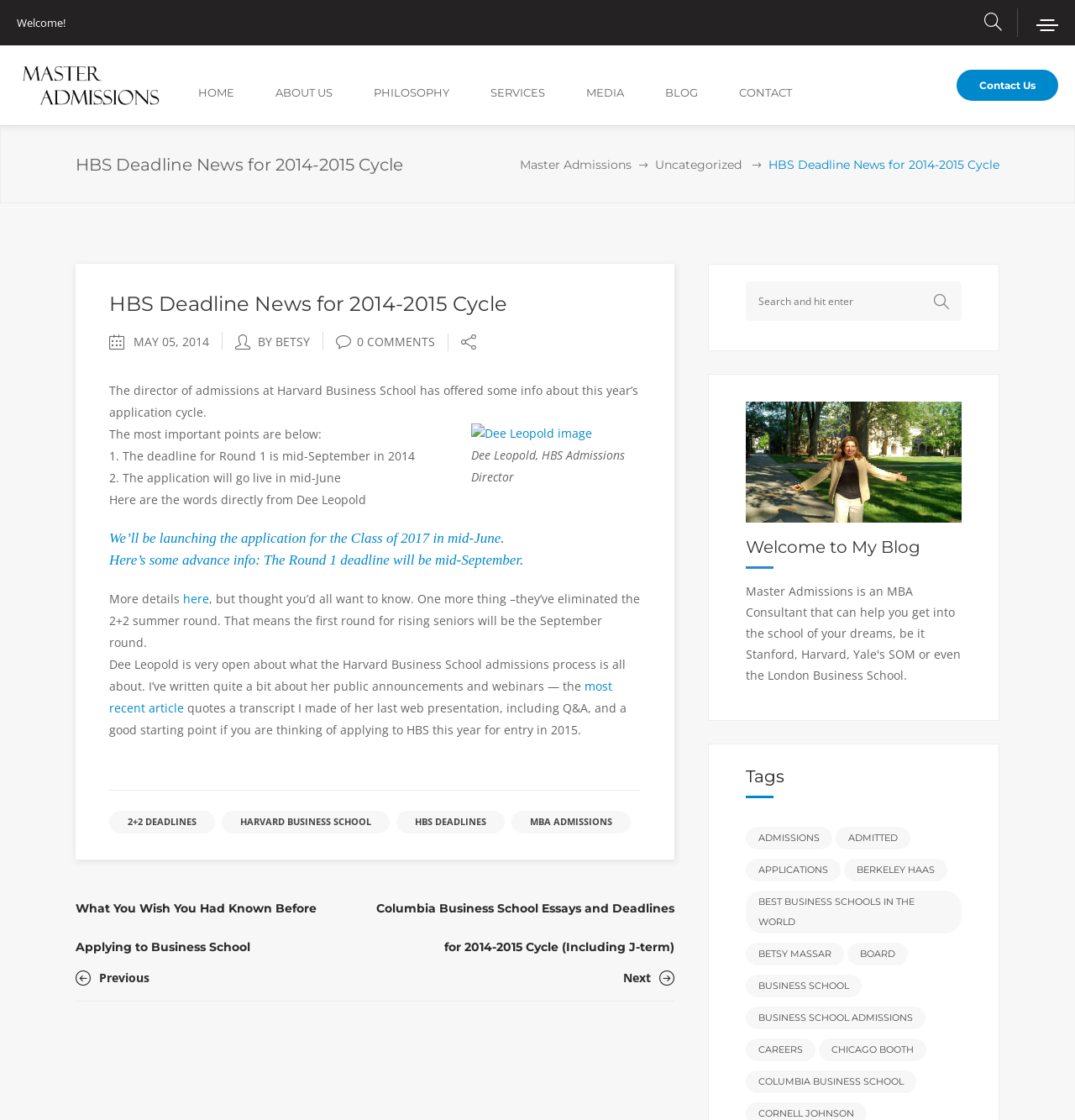Given the webpage screenshot, identify the bounding box of the UI element that matches this description: "business school".

[0.694, 0.87, 0.802, 0.891]